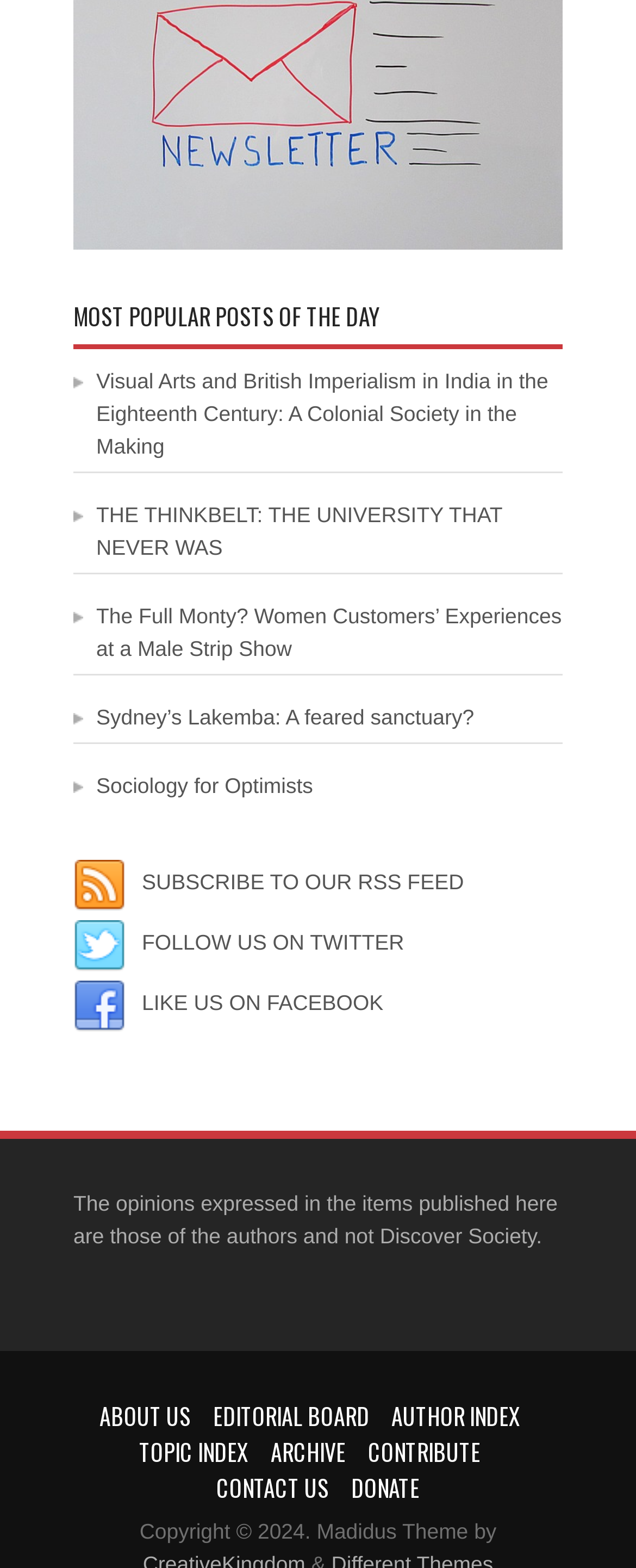What is the title of the first popular post? Examine the screenshot and reply using just one word or a brief phrase.

Visual Arts and British Imperialism in India in the Eighteenth Century